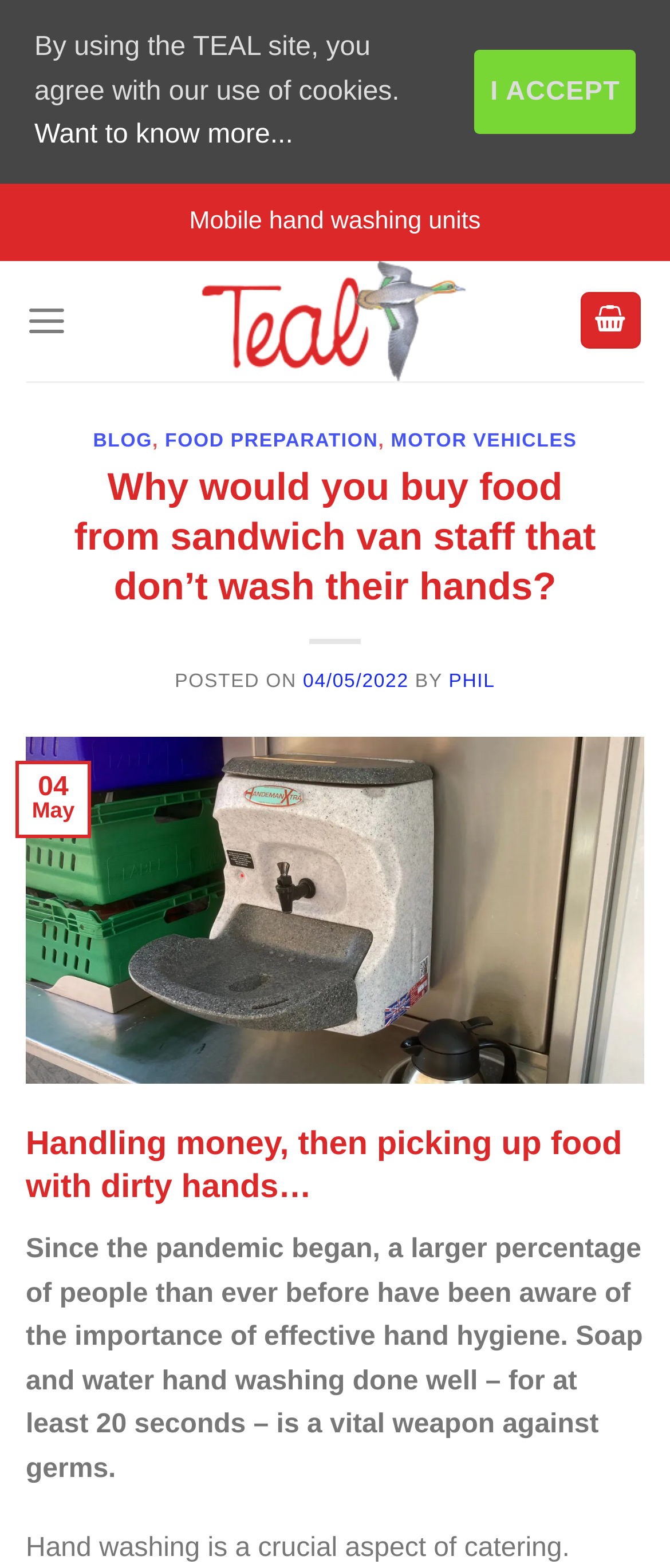Answer the following inquiry with a single word or phrase:
What is the author of the post?

PHIL